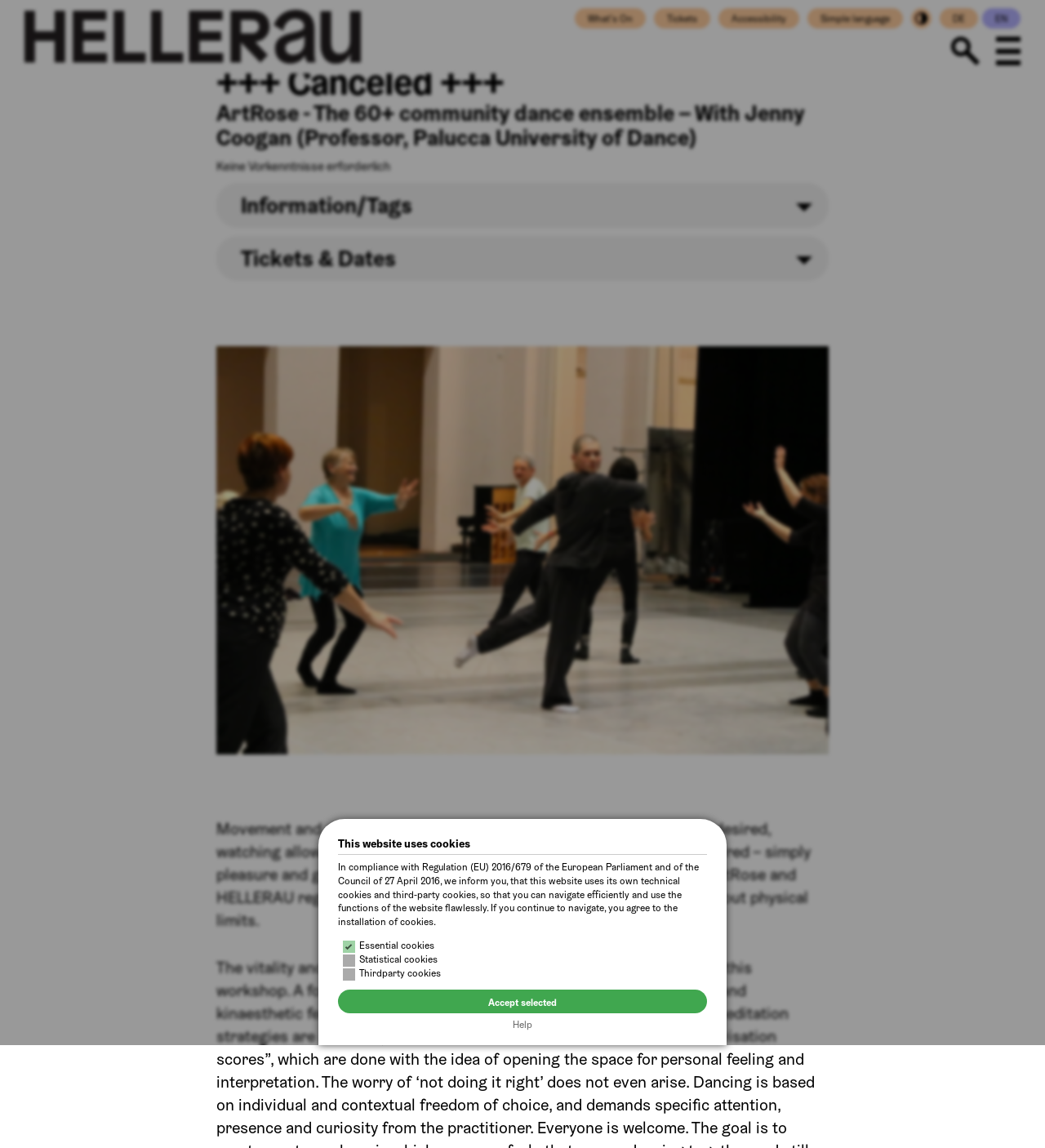Bounding box coordinates are given in the format (top-left x, top-left y, bottom-right x, bottom-right y). All values should be floating point numbers between 0 and 1. Provide the bounding box coordinate for the UI element described as: Tickets

[0.626, 0.007, 0.68, 0.025]